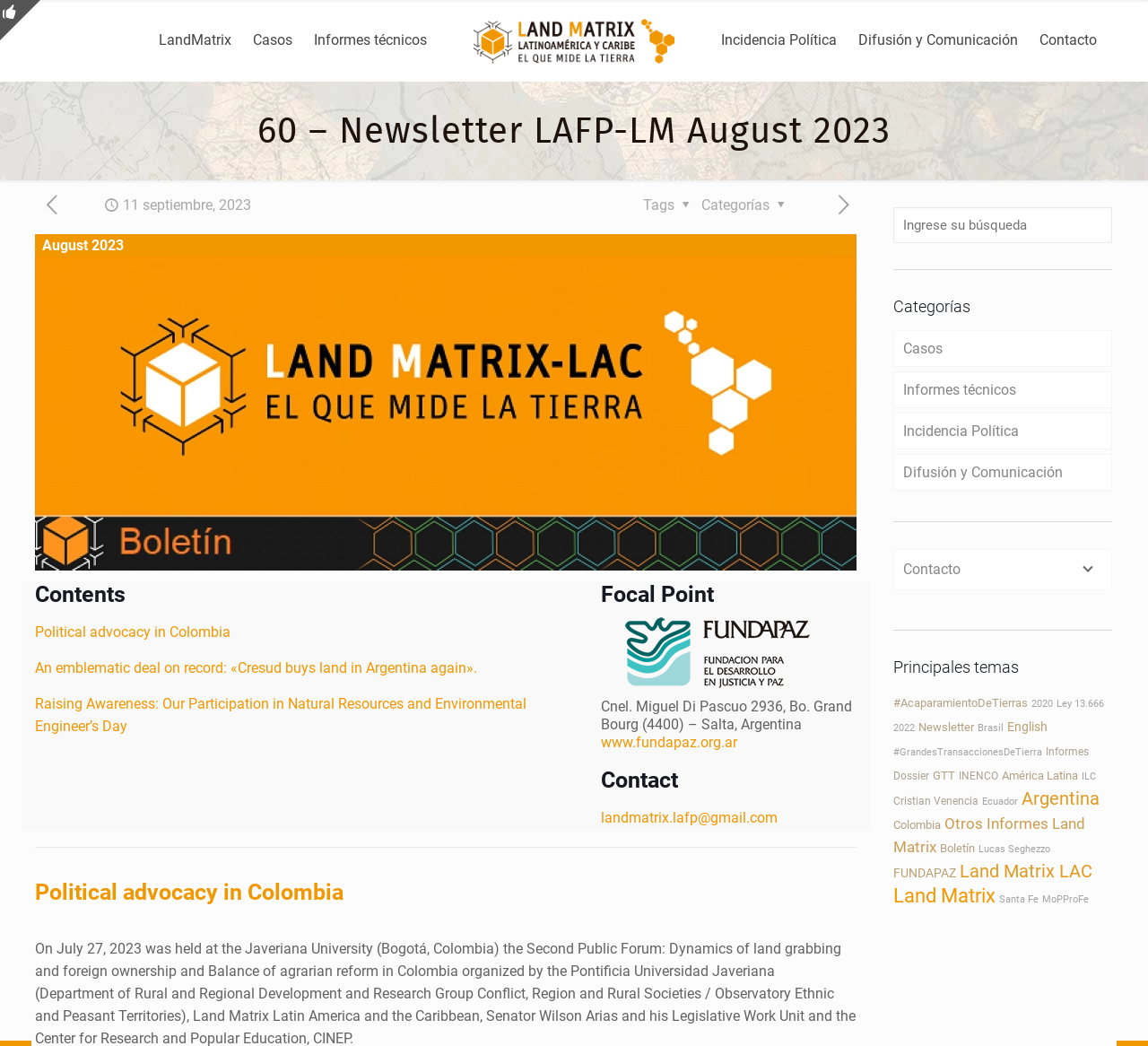Identify the bounding box coordinates of the clickable region to carry out the given instruction: "click on the 'LandMatrix Latinoamérica y Caribe' link".

[0.38, 0.0, 0.62, 0.077]